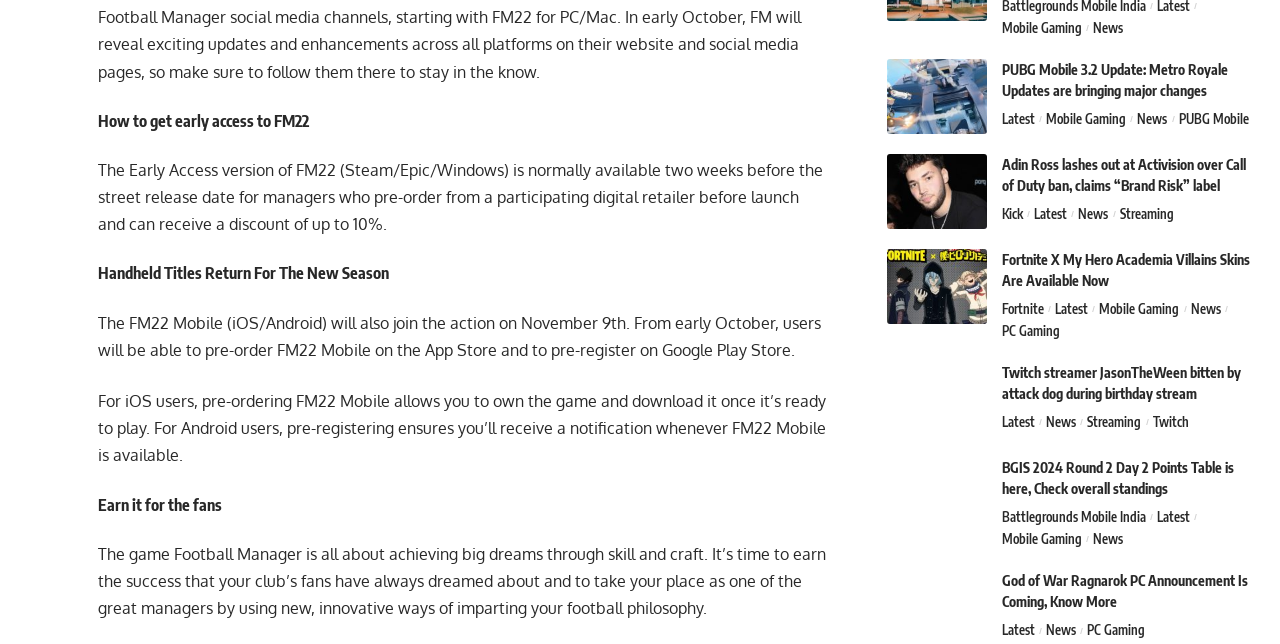Please identify the bounding box coordinates of the region to click in order to complete the task: "Read 'How to get early access to FM22'". The coordinates must be four float numbers between 0 and 1, specified as [left, top, right, bottom].

[0.077, 0.17, 0.646, 0.206]